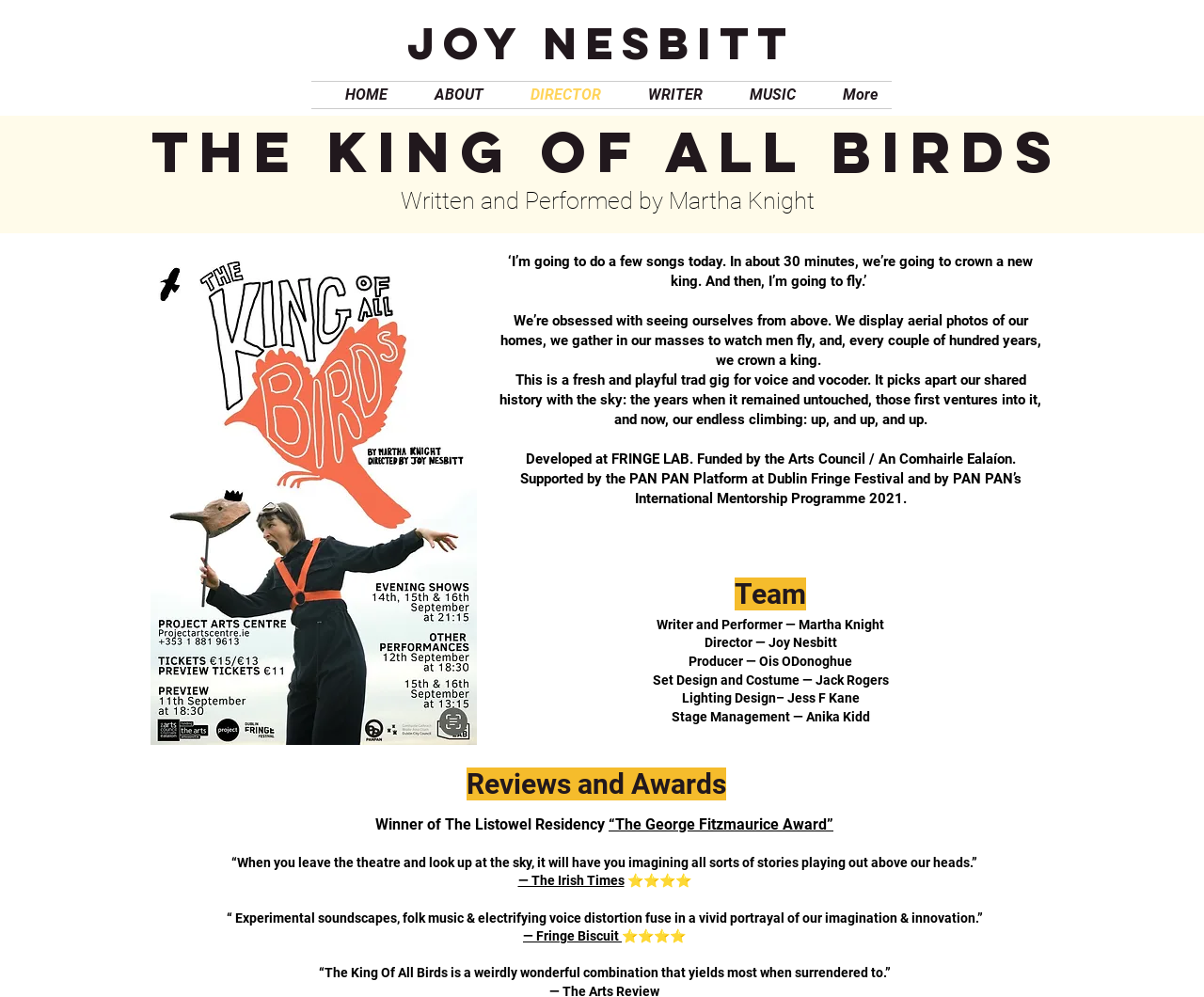From the screenshot, find the bounding box of the UI element matching this description: "— Fringe Biscuit". Supply the bounding box coordinates in the form [left, top, right, bottom], each a float between 0 and 1.

[0.434, 0.931, 0.516, 0.946]